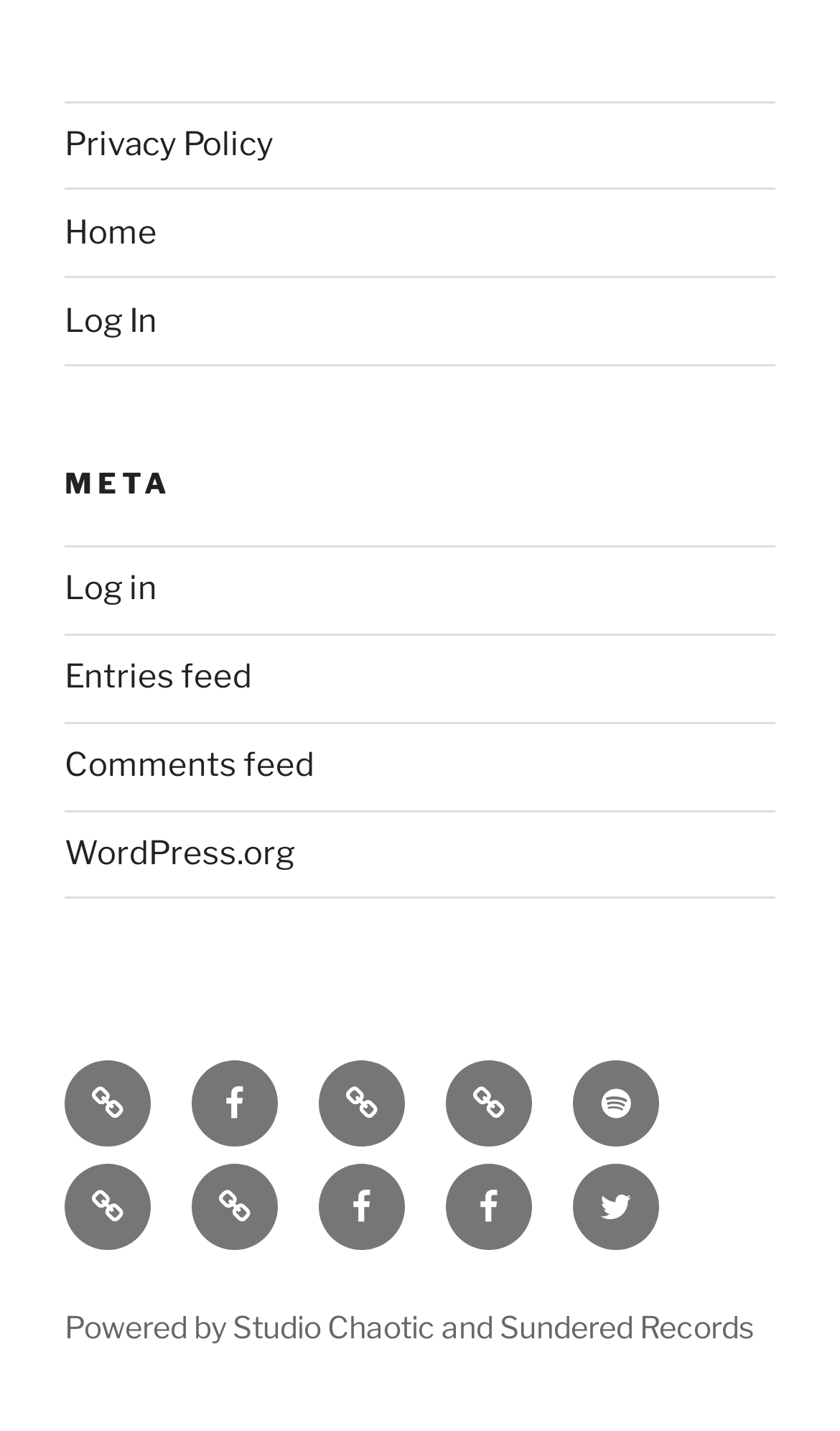Determine the bounding box coordinates for the clickable element to execute this instruction: "Click on 'steel sheets'". Provide the coordinates as four float numbers between 0 and 1, i.e., [left, top, right, bottom].

None